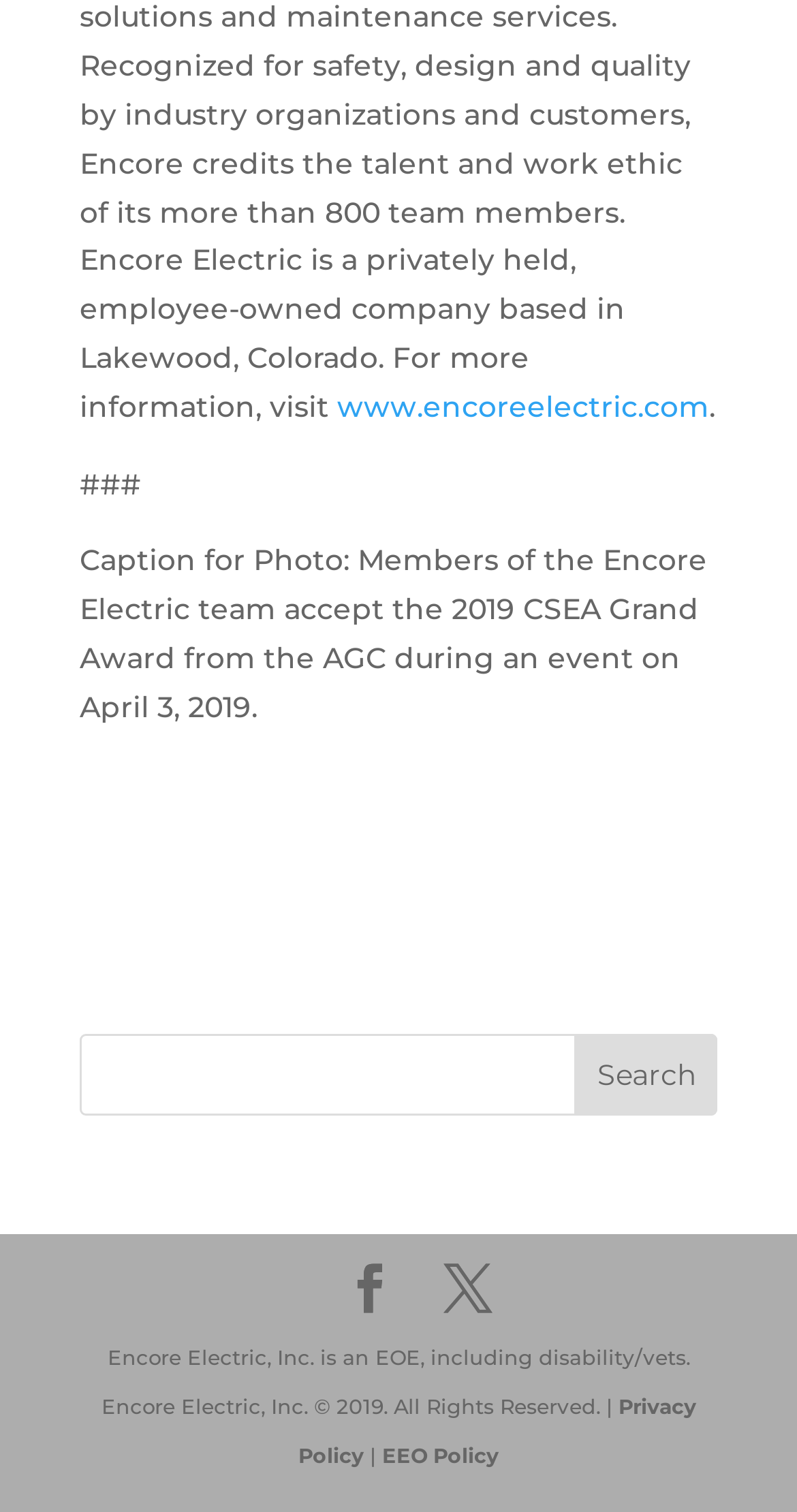Identify the bounding box coordinates for the UI element described as follows: Privacy Policy. Use the format (top-left x, top-left y, bottom-right x, bottom-right y) and ensure all values are floating point numbers between 0 and 1.

[0.374, 0.922, 0.873, 0.971]